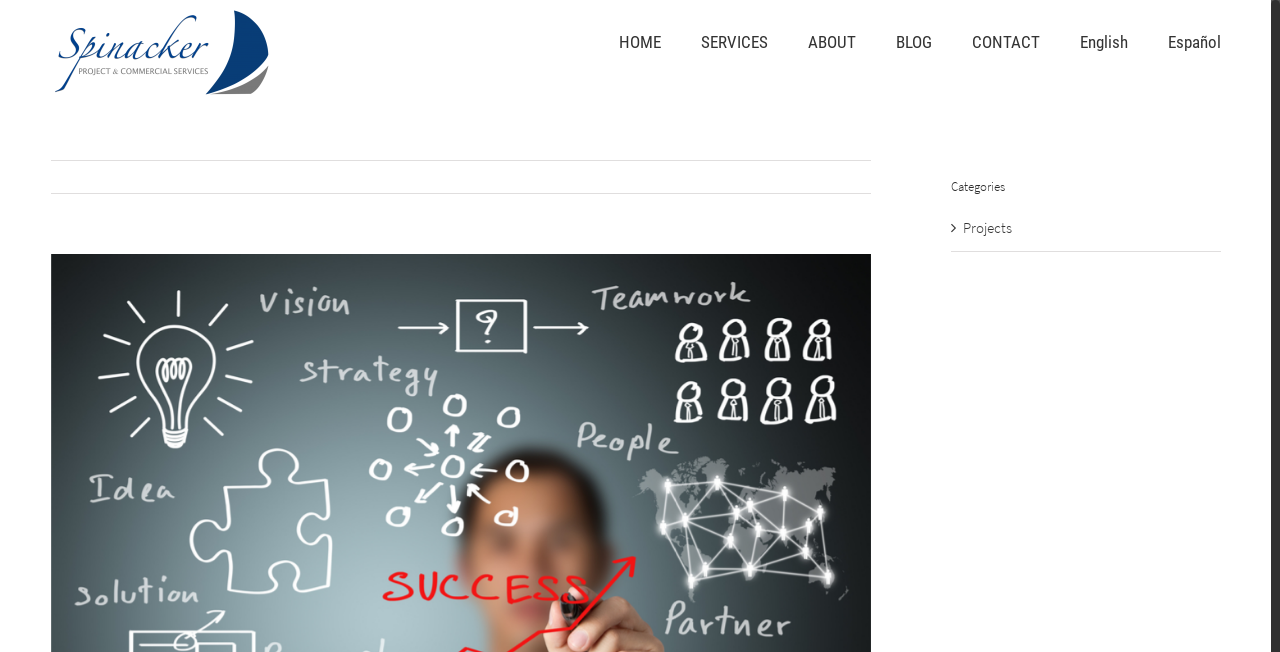Provide a one-word or brief phrase answer to the question:
What is the name of the logo on the top left?

Spinacker Logo